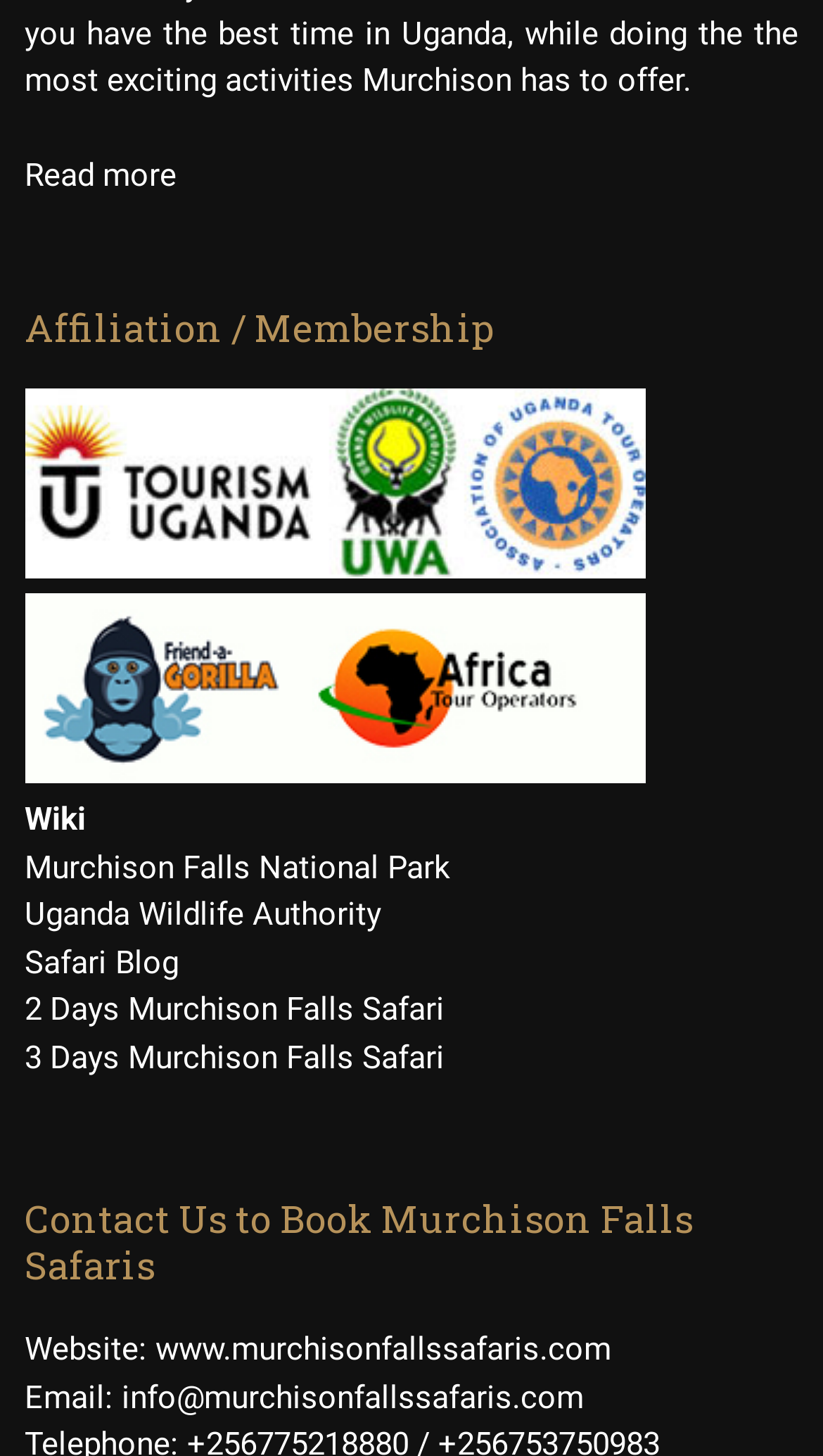Locate the bounding box coordinates of the element to click to perform the following action: 'Email us at info@murchisonfallssafaris.com'. The coordinates should be given as four float values between 0 and 1, in the form of [left, top, right, bottom].

[0.03, 0.947, 0.709, 0.973]